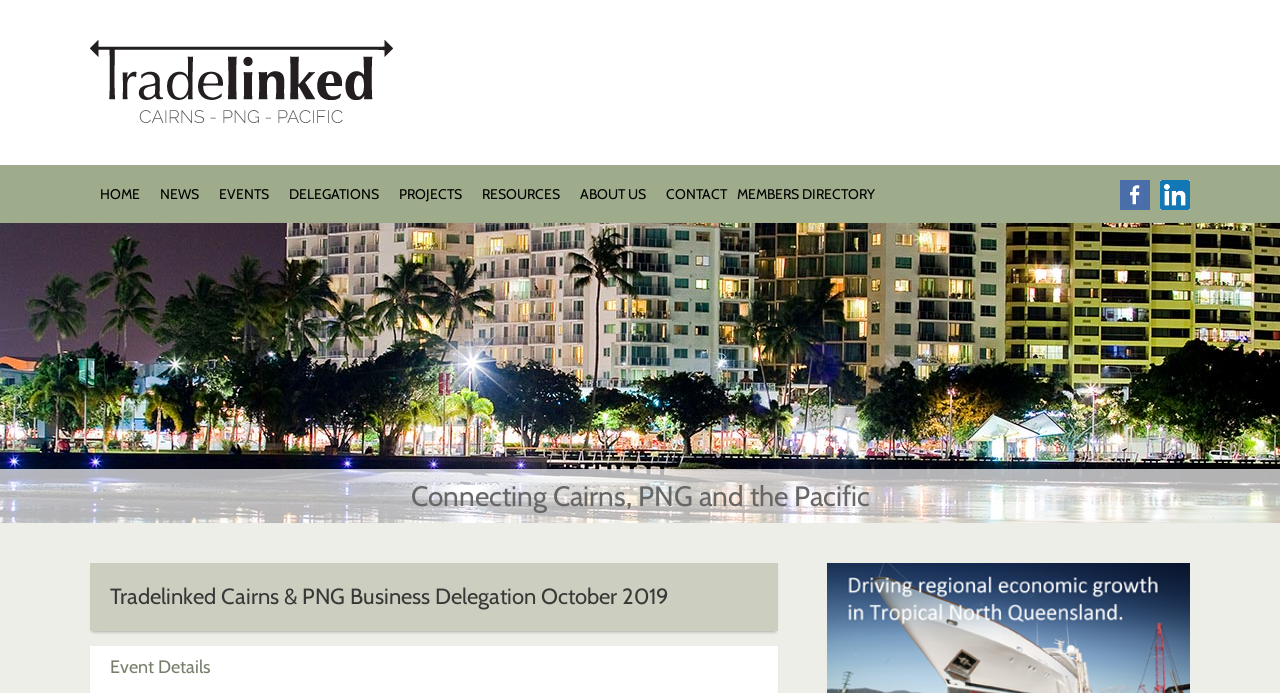Determine the bounding box for the UI element described here: "Home".

[0.078, 0.267, 0.109, 0.293]